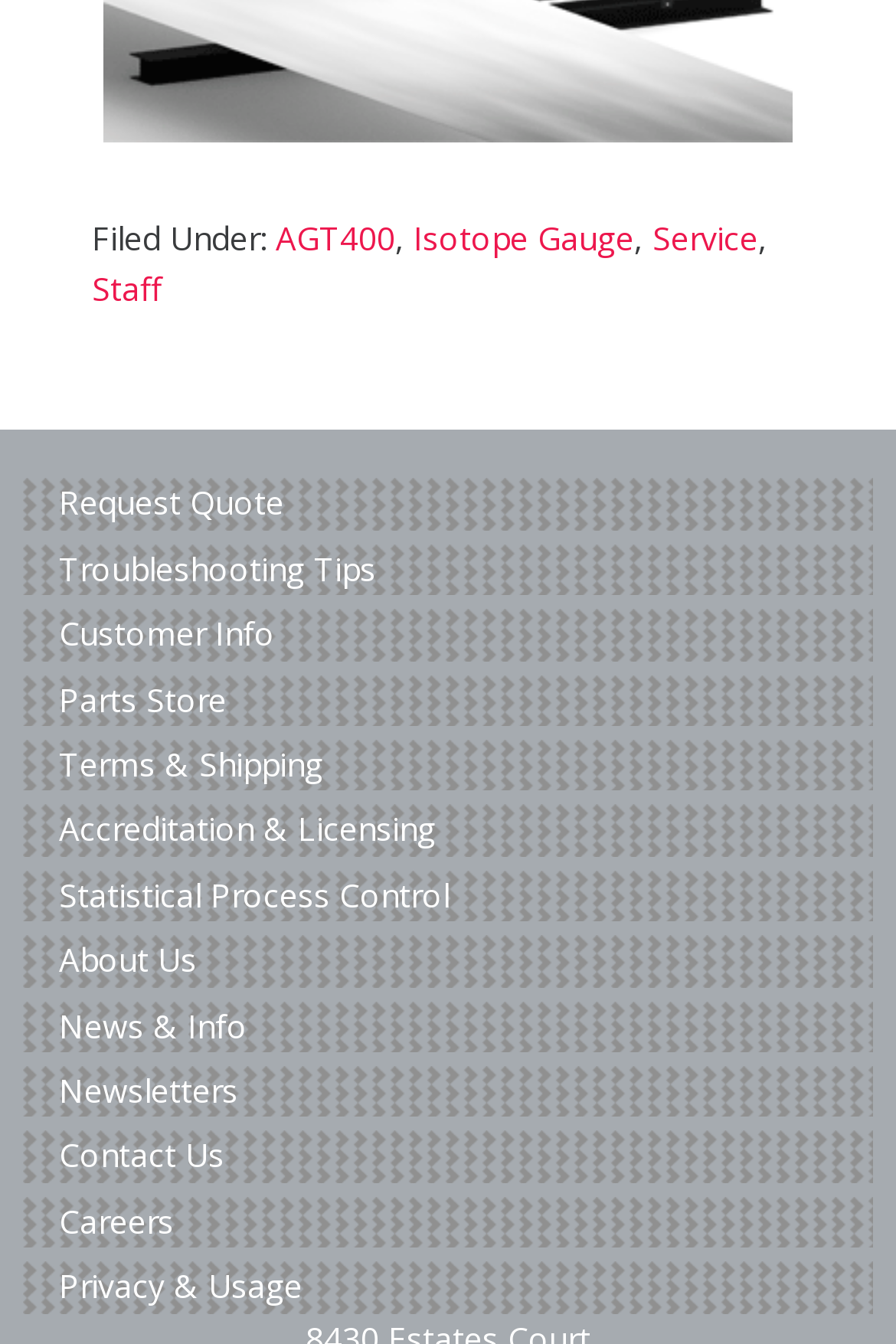Based on the image, please elaborate on the answer to the following question:
What is the purpose of the 'Request Quote' link?

The 'Request Quote' link is likely used to initiate a quote request process, allowing users to inquire about the cost of a product or service offered by the website.